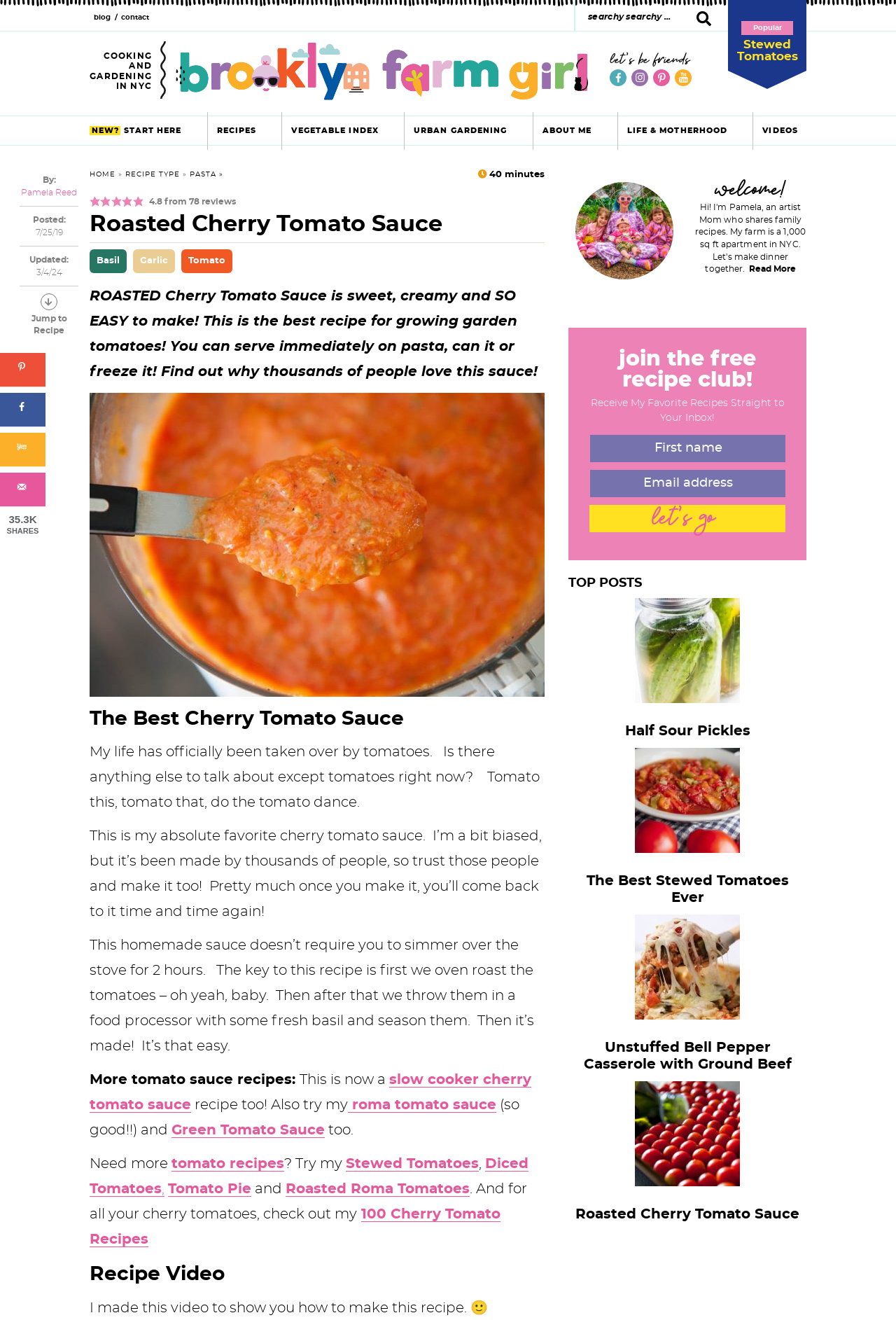Locate the UI element described by parent_node: searchy searchy ... value="Search" and provide its bounding box coordinates. Use the format (top-left x, top-left y, bottom-right x, bottom-right y) with all values as floating point numbers between 0 and 1.

[0.759, 0.01, 0.797, 0.016]